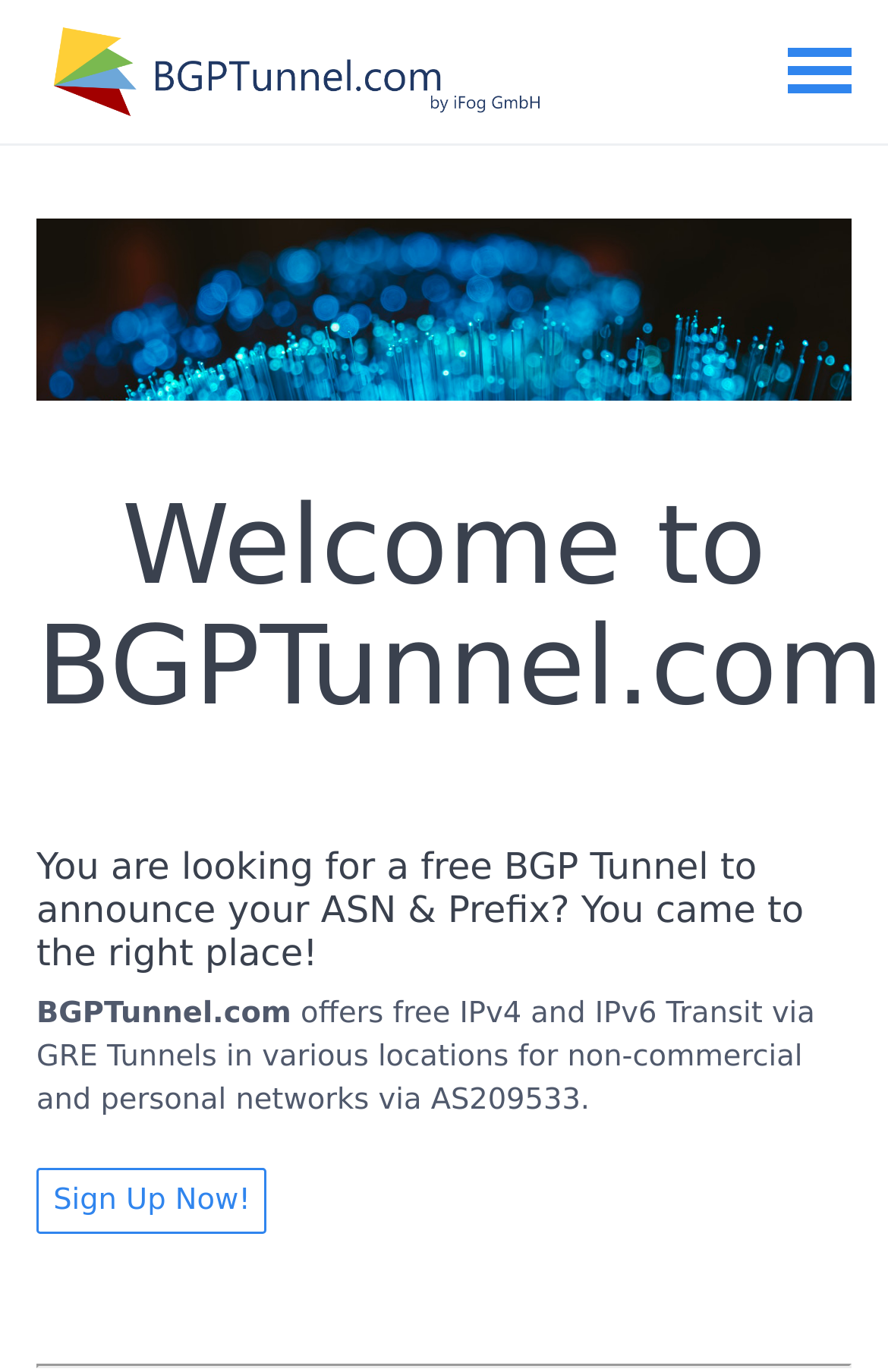Analyze the image and provide a detailed answer to the question: What is the main purpose of this website?

Based on the webpage content, especially the heading 'You are looking for a free BGP Tunnel to announce your ASN & Prefix? You came to the right place!' and the static text 'offers free IPv4 and IPv6 Transit via GRE Tunnels in various locations for non-commercial and personal networks via AS209533.', it can be inferred that the main purpose of this website is to provide free BGP Tunnel services.